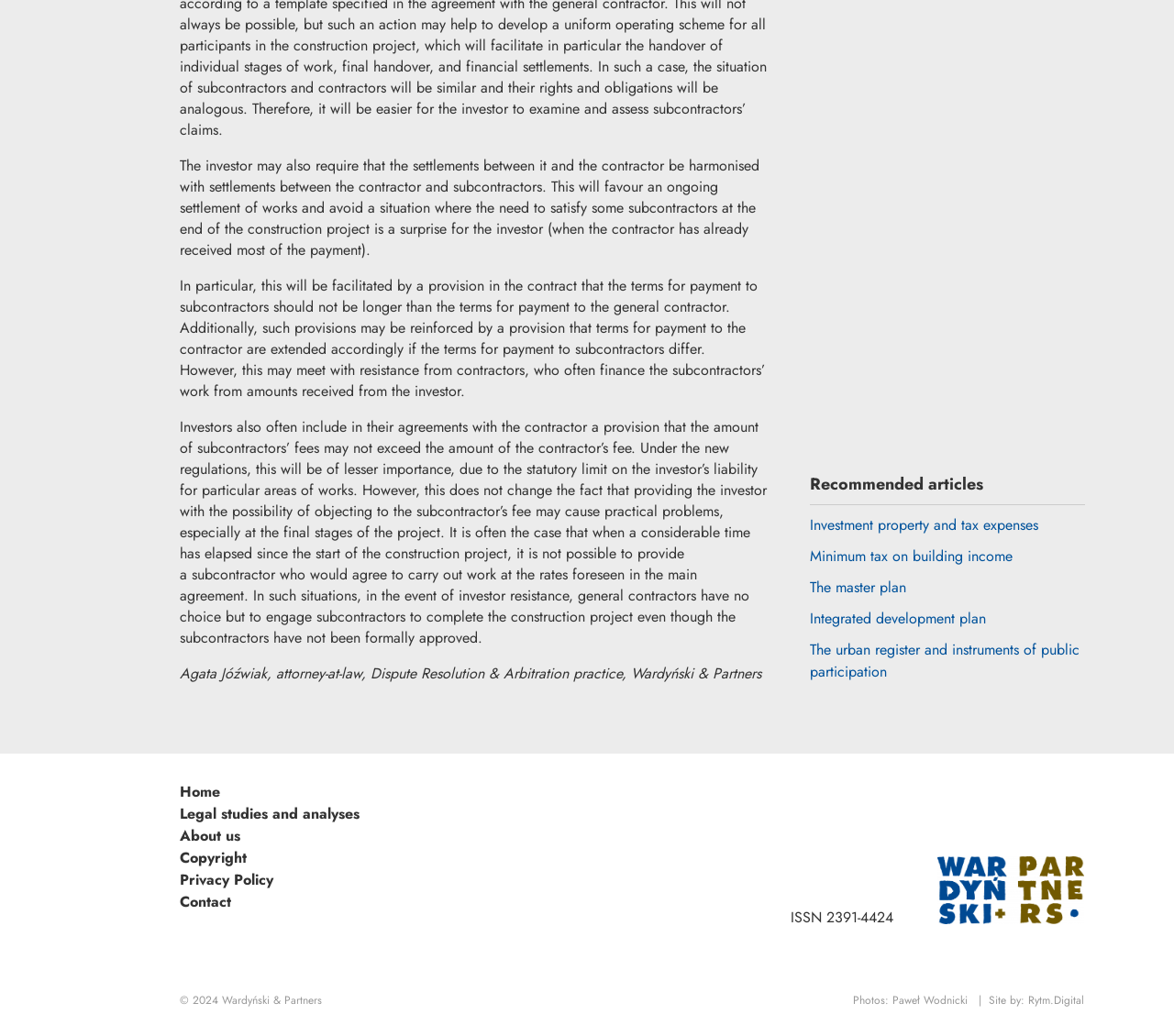Can you find the bounding box coordinates of the area I should click to execute the following instruction: "Read the 'SmartFoxServer Roadmap!' article"?

None